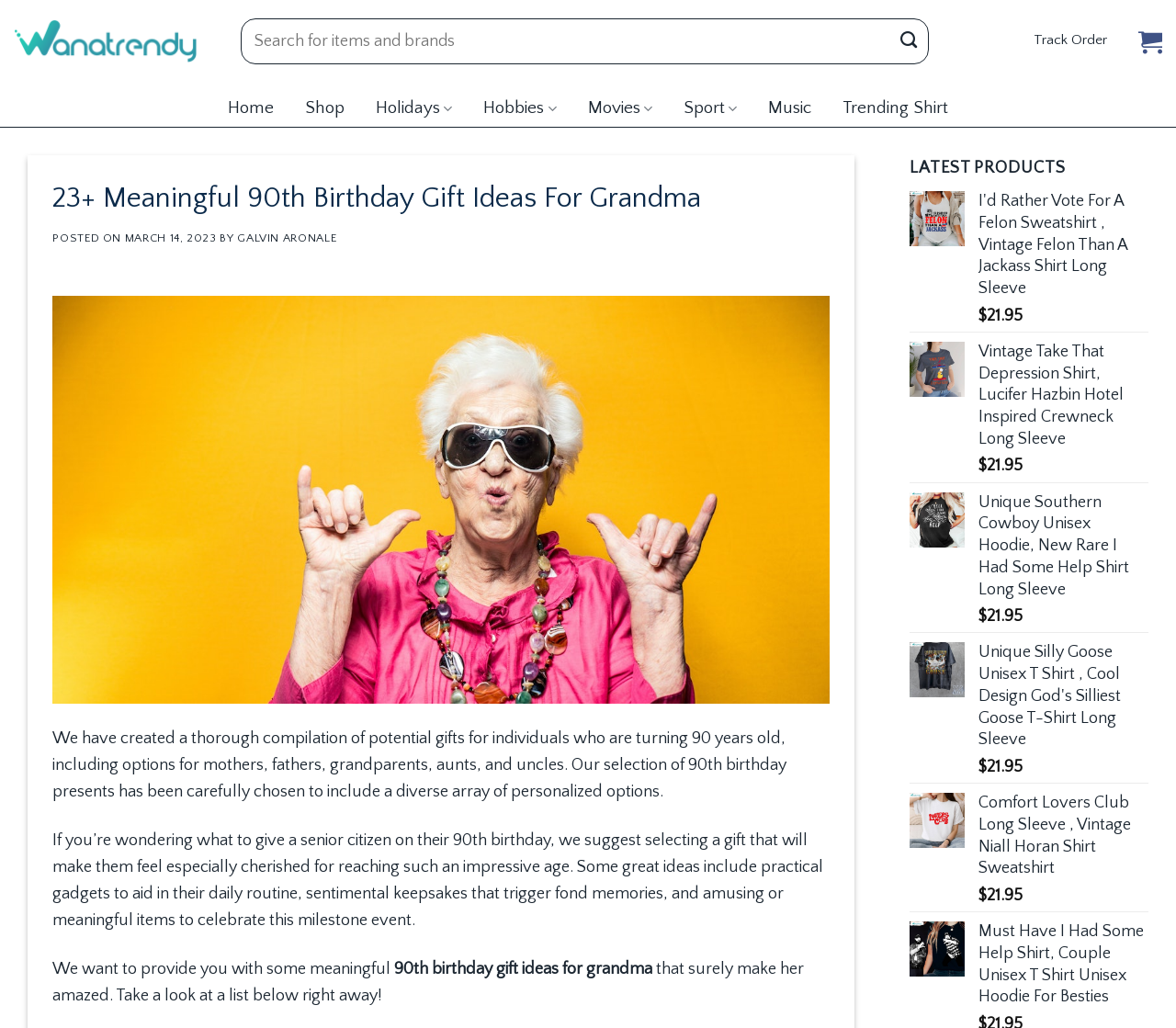Determine the bounding box coordinates for the clickable element required to fulfill the instruction: "Search for something". Provide the coordinates as four float numbers between 0 and 1, i.e., [left, top, right, bottom].

[0.205, 0.017, 0.791, 0.062]